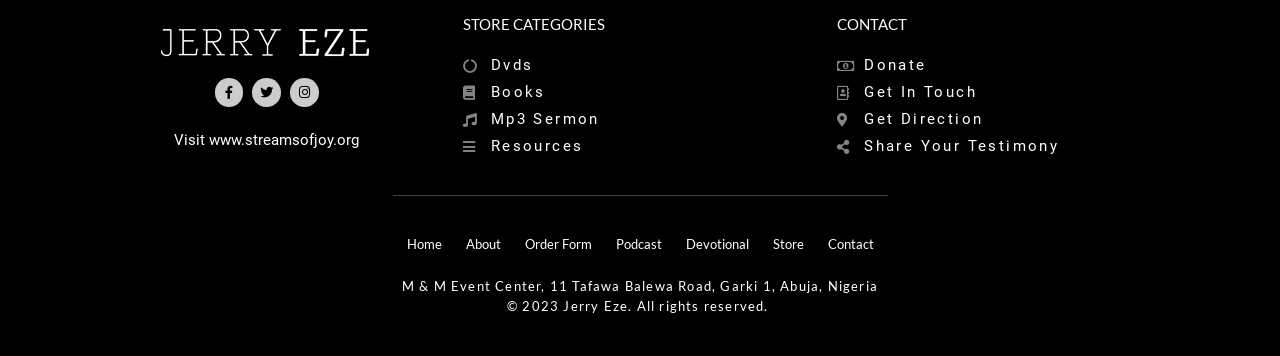Determine the bounding box coordinates for the HTML element described here: "Share your testimony".

[0.654, 0.374, 0.93, 0.45]